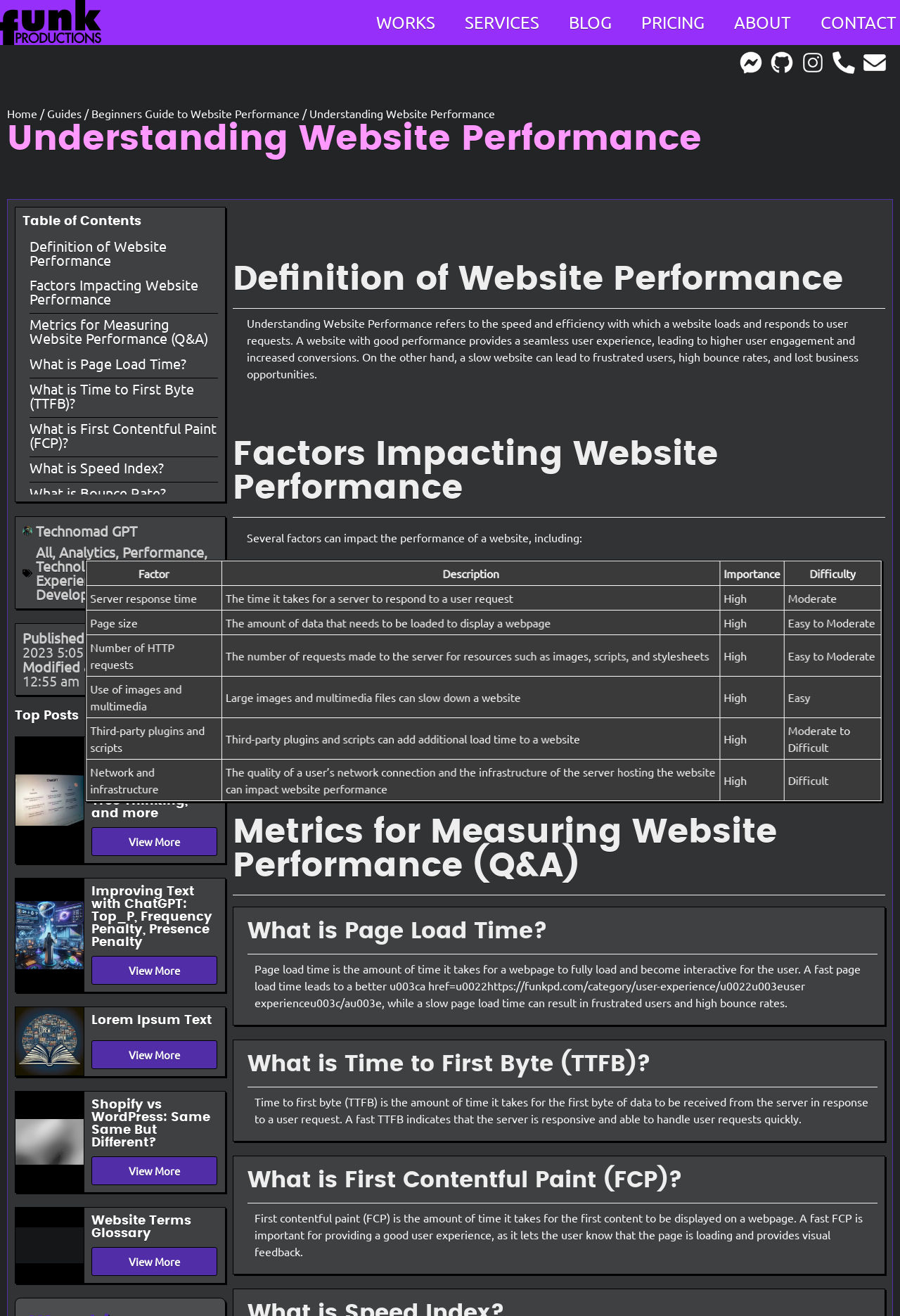Illustrate the webpage's structure and main components comprehensively.

The webpage is about understanding website performance, with a focus on the speed and efficiency of a website. At the top, there is a navigation bar with links to "WORKS", "SERVICES", "BLOG", "PRICING", "ABOUT", and "CONTACT". Below this, there are social media links to "Messenger", "GitHub", "Instagram", "Phone-alt", and "Envelope", each accompanied by an image.

The main content of the webpage is divided into sections. The first section has a heading "Understanding Website Performance" and a table of contents with links to various subtopics, including "Definition of Website Performance", "Factors Impacting Website Performance", and "Metrics for Measuring Website Performance". Each subtopic has a list marker (•) preceding it.

The main content area also has a section with a heading "Table of Contents" that lists various topics related to website performance, including page load time, time to first byte, first contentful paint, speed index, bounce rate, and conversion rate. Each topic has a link to a more detailed explanation.

There is also an image of "Technomad GPT" on the right side of the page, accompanied by a link to a related webpage. Below this, there are links to various categories, including "All", "Analytics", "Performance", "Technology", "User Experience", and "Web Development", separated by commas.

At the bottom of the page, there is a section with a "Published on" label, followed by a timestamp.